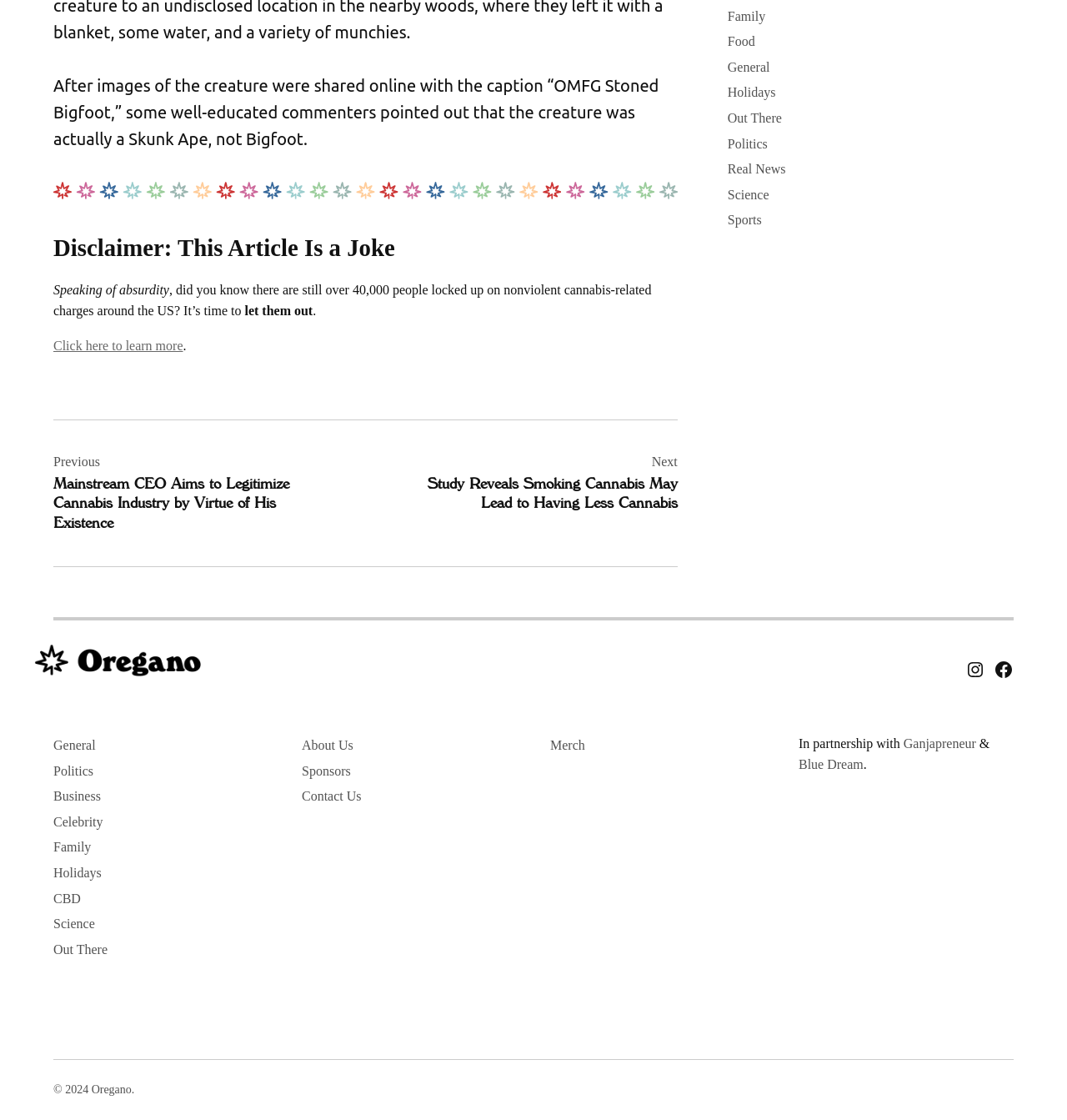Please provide a one-word or short phrase answer to the question:
What is the purpose of the link 'Click here to learn more'?

To learn about nonviolent cannabis-related charges